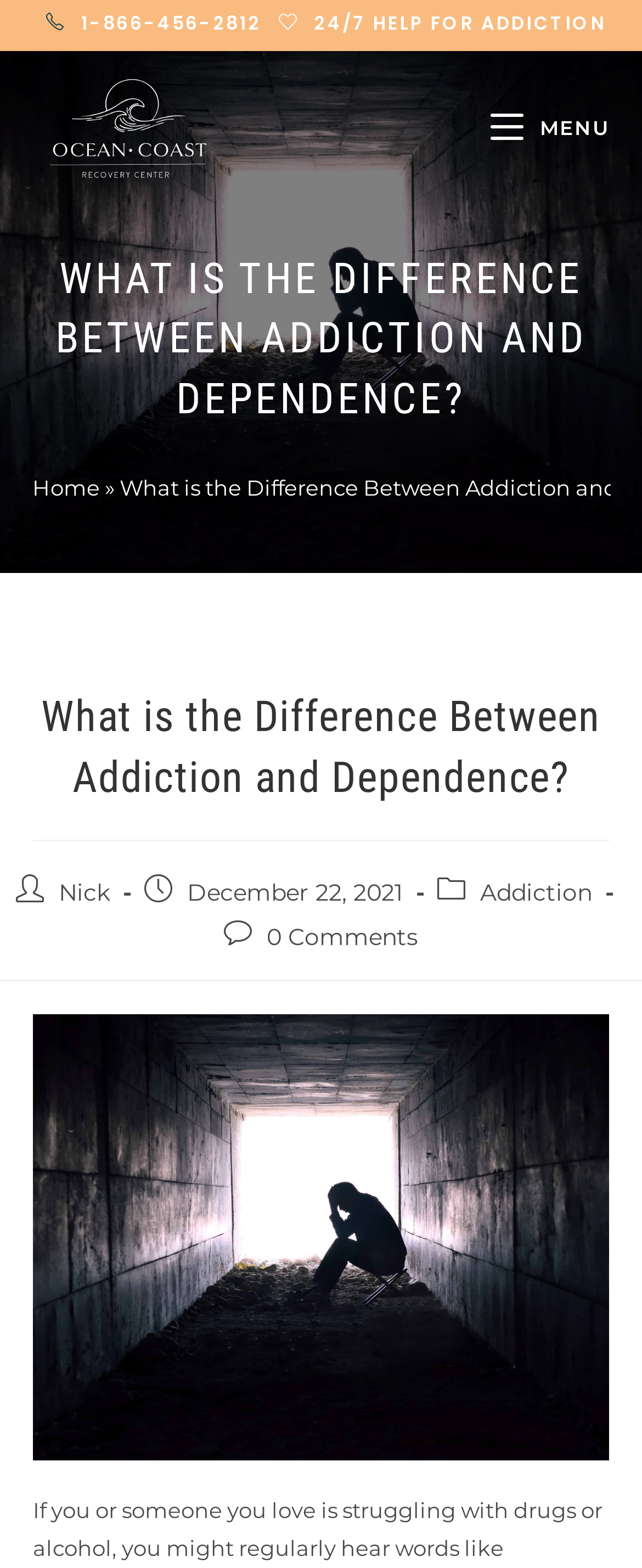Identify and extract the main heading from the webpage.

WHAT IS THE DIFFERENCE BETWEEN ADDICTION AND DEPENDENCE?